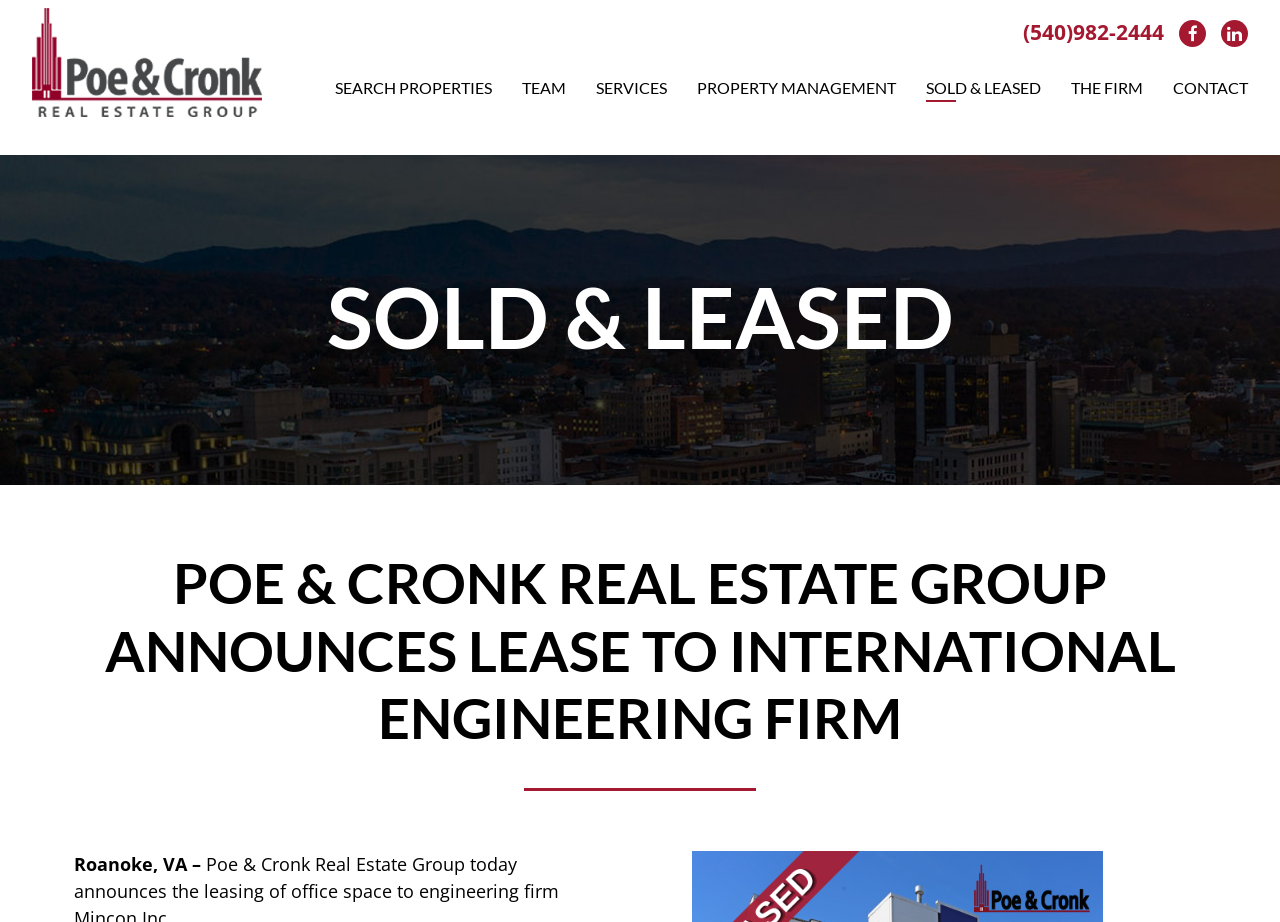Determine the bounding box coordinates of the clickable region to execute the instruction: "Go to Facebook". The coordinates should be four float numbers between 0 and 1, denoted as [left, top, right, bottom].

None